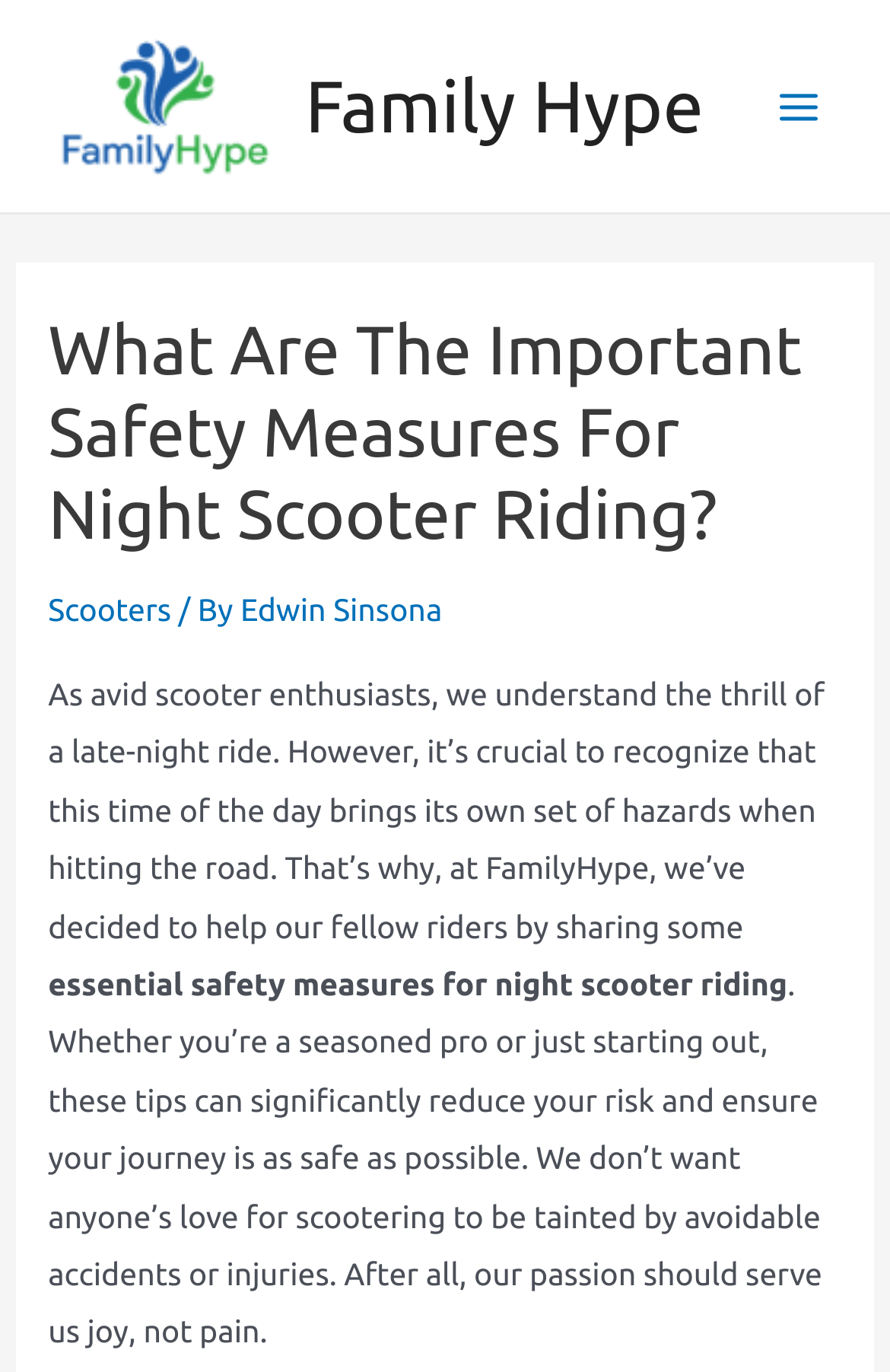Based on the image, provide a detailed response to the question:
What is the purpose of the article?

I found the answer by reading the introductory paragraph, which states that the authors want to share essential safety measures for night scooter riding to help fellow riders. This suggests that the purpose of the article is to share safety measures with readers.